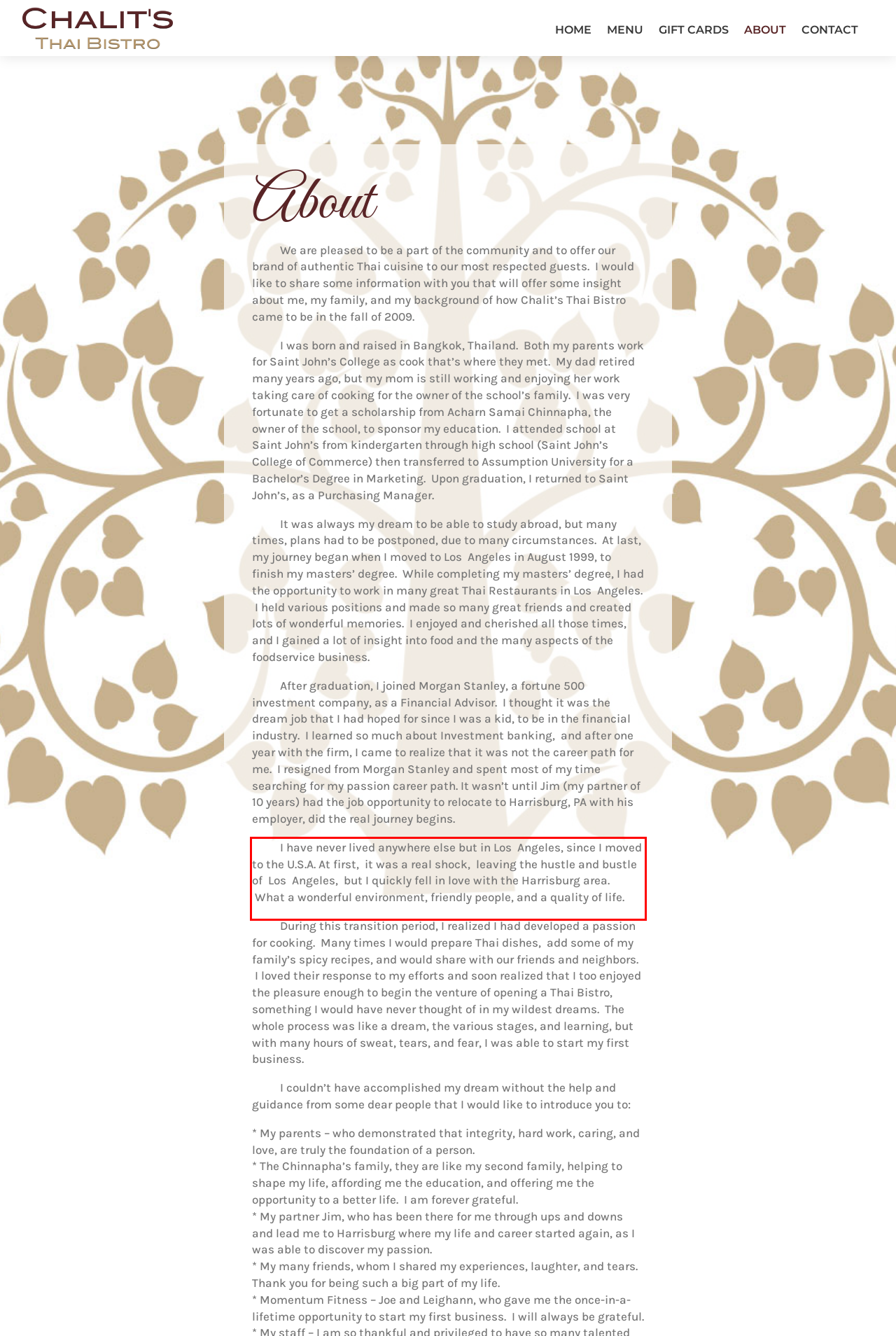You are given a screenshot with a red rectangle. Identify and extract the text within this red bounding box using OCR.

I have never lived anywhere else but in Los Angeles, since I moved to the U.S.A. At first, it was a real shock, leaving the hustle and bustle of Los Angeles, but I quickly fell in love with the Harrisburg area. What a wonderful environment, friendly people, and a quality of life.